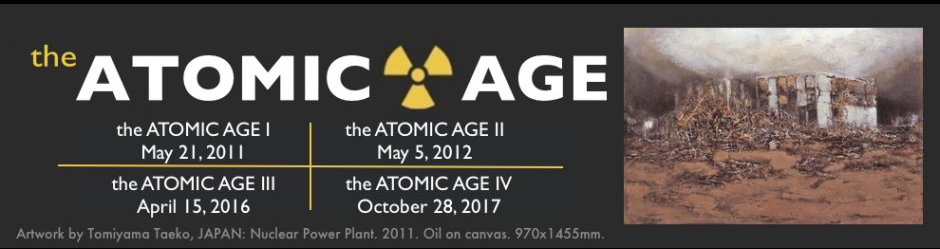How many events are divided in the exhibition series?
Based on the image content, provide your answer in one word or a short phrase.

4